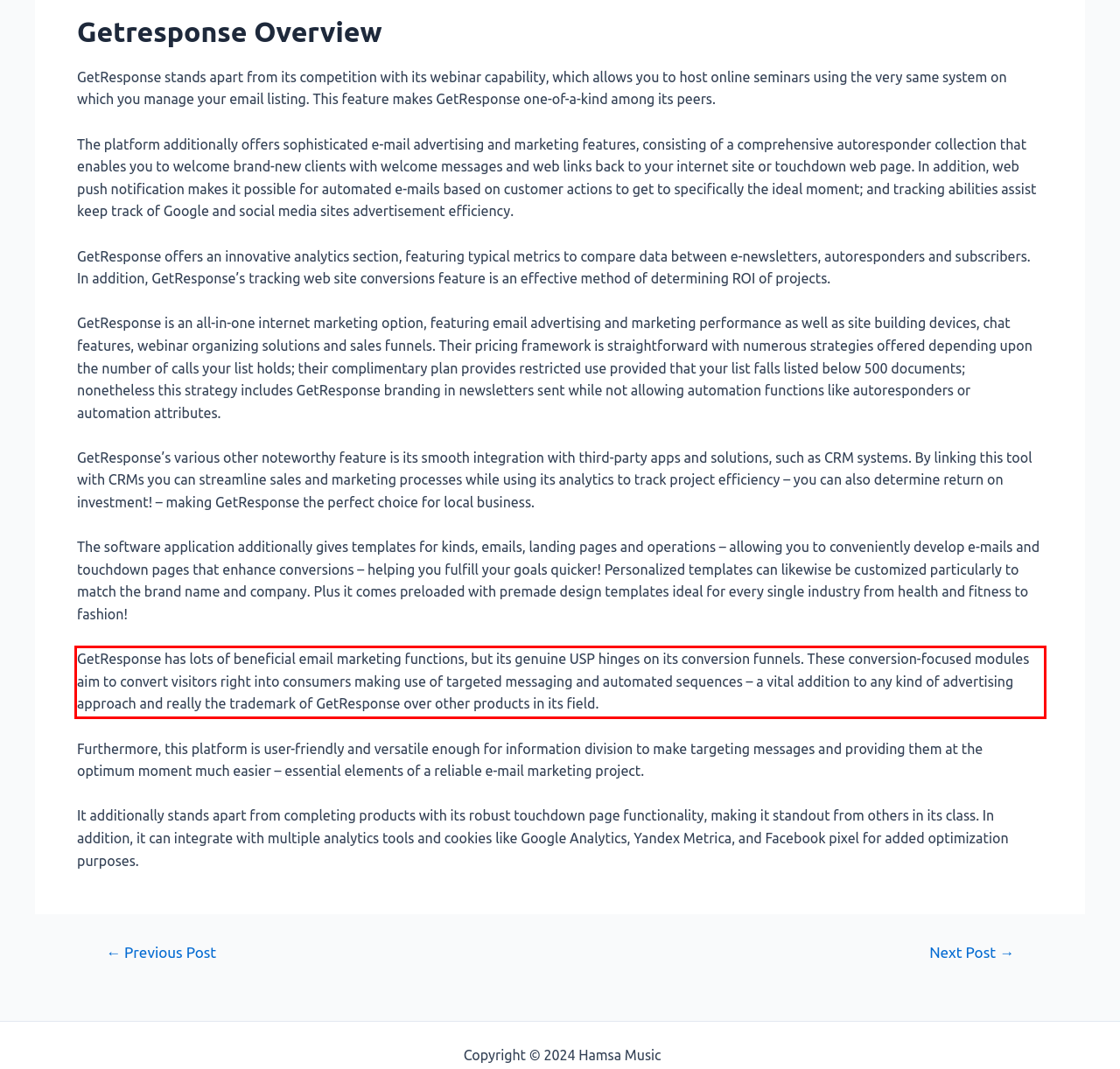You are provided with a webpage screenshot that includes a red rectangle bounding box. Extract the text content from within the bounding box using OCR.

GetResponse has lots of beneficial email marketing functions, but its genuine USP hinges on its conversion funnels. These conversion-focused modules aim to convert visitors right into consumers making use of targeted messaging and automated sequences – a vital addition to any kind of advertising approach and really the trademark of GetResponse over other products in its field.